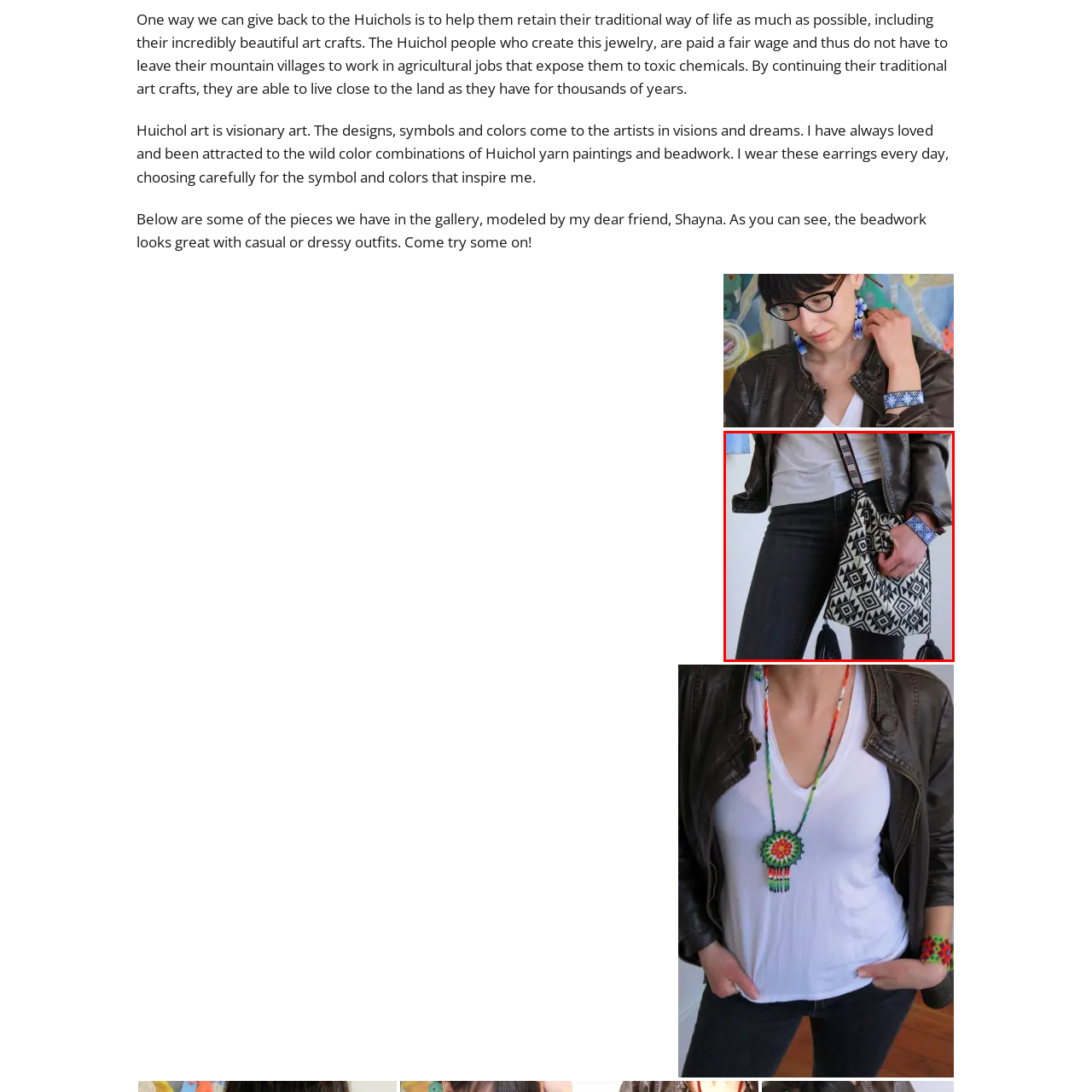Look closely at the image within the red bounding box, What does the handbag serve as besides being functional? Respond with a single word or short phrase.

a statement